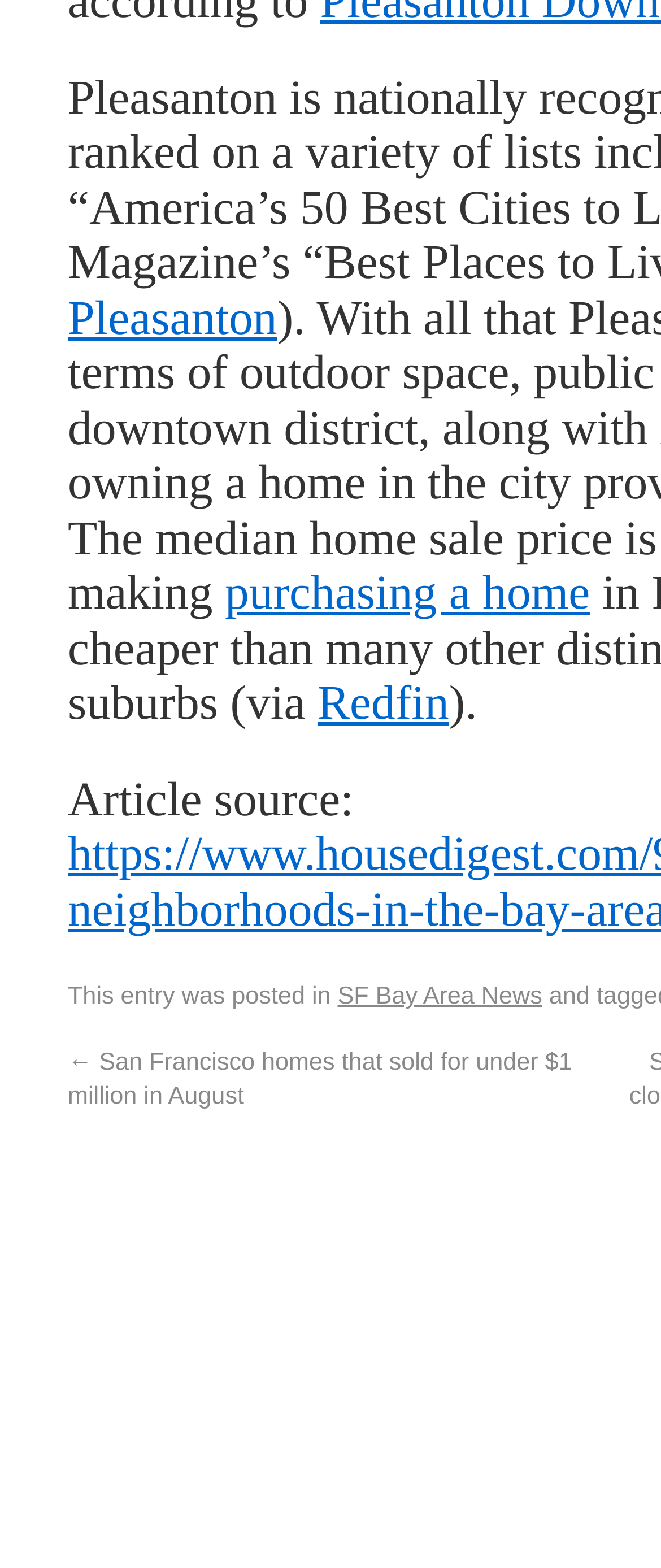Provide the bounding box coordinates for the UI element that is described as: "Redfin".

[0.48, 0.474, 0.679, 0.507]